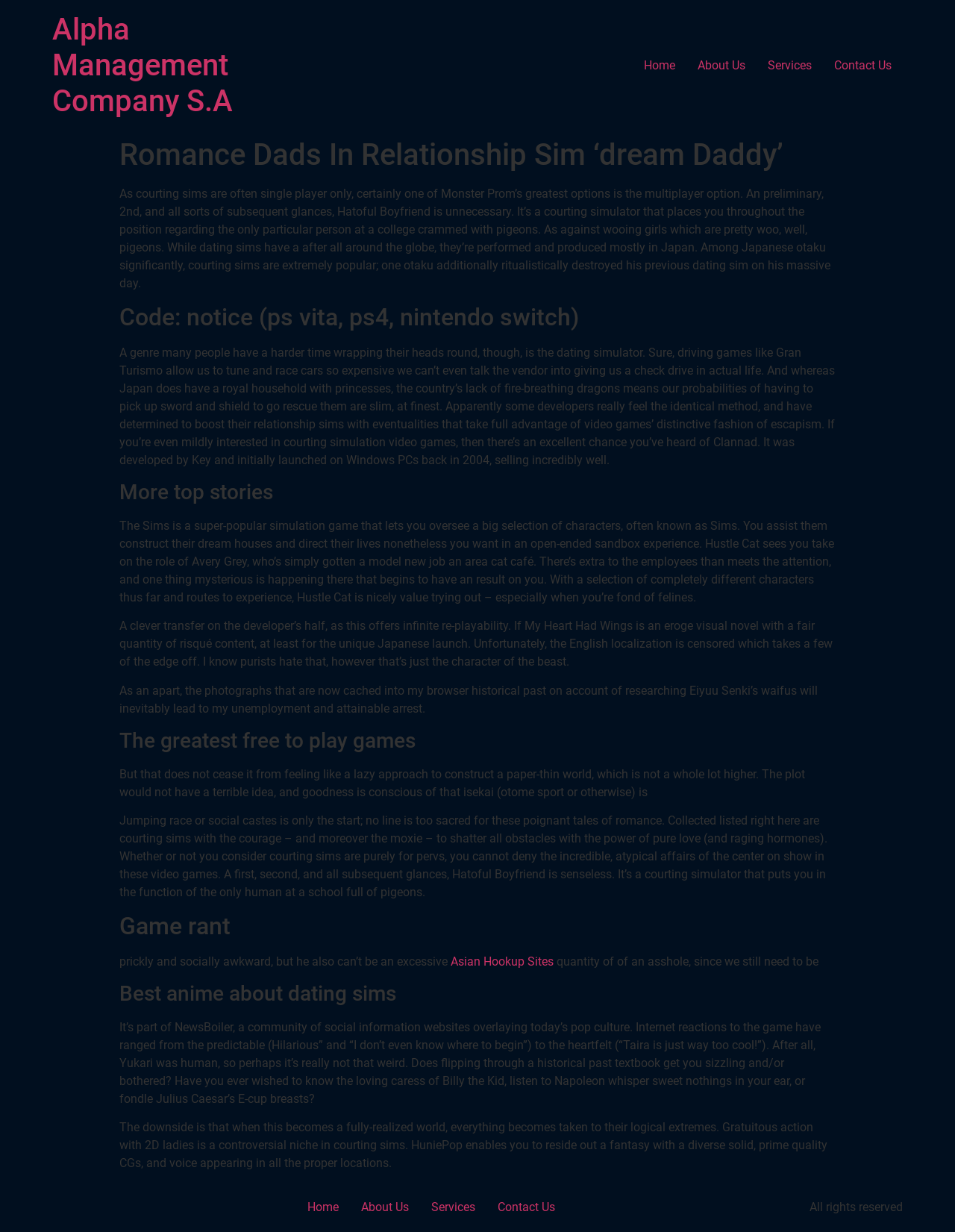Show the bounding box coordinates of the element that should be clicked to complete the task: "Click on 'Services'".

[0.792, 0.041, 0.862, 0.065]